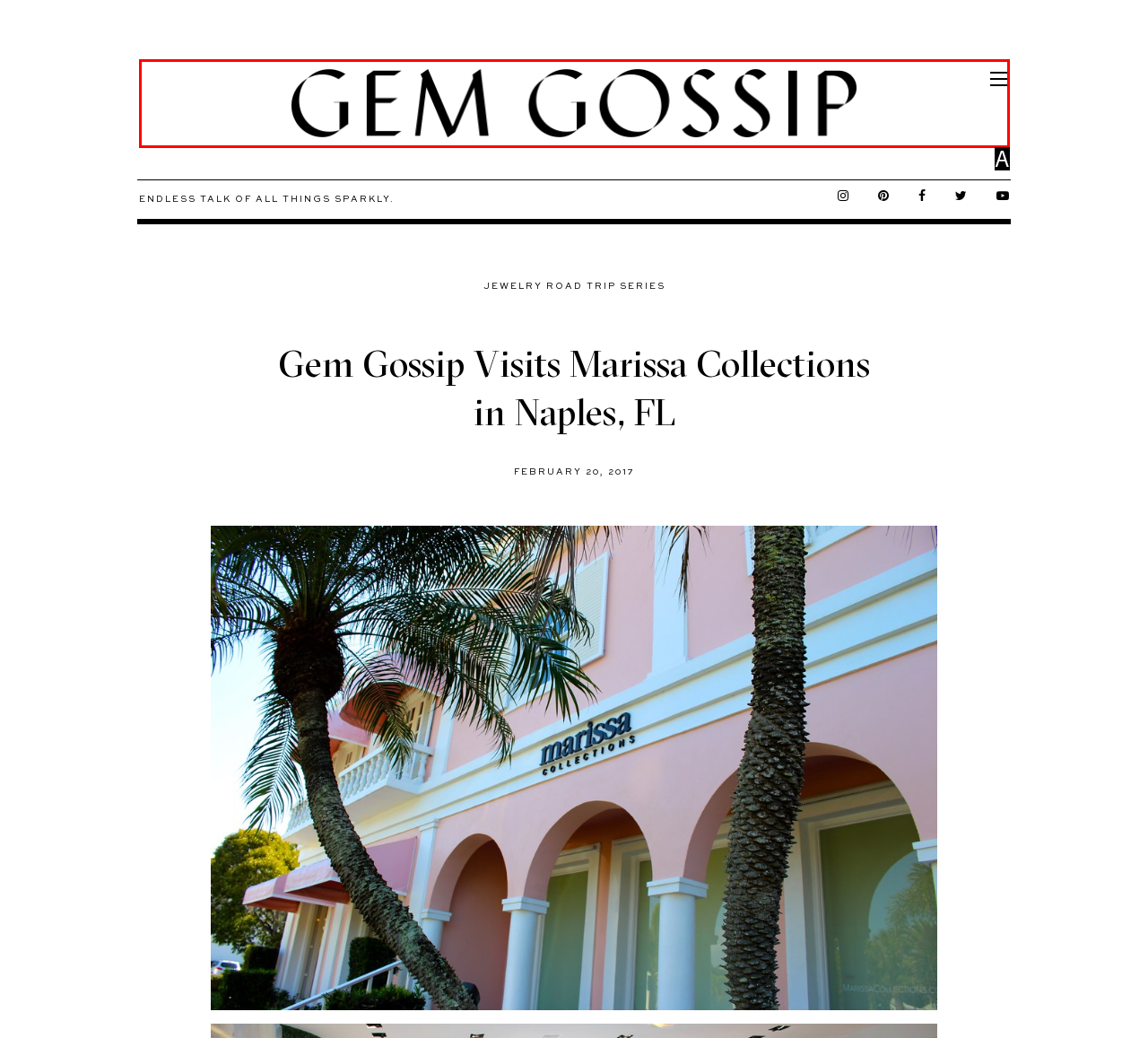Find the option that fits the given description: alt="Gem Gossip - Jewelry Blog"
Answer with the letter representing the correct choice directly.

A